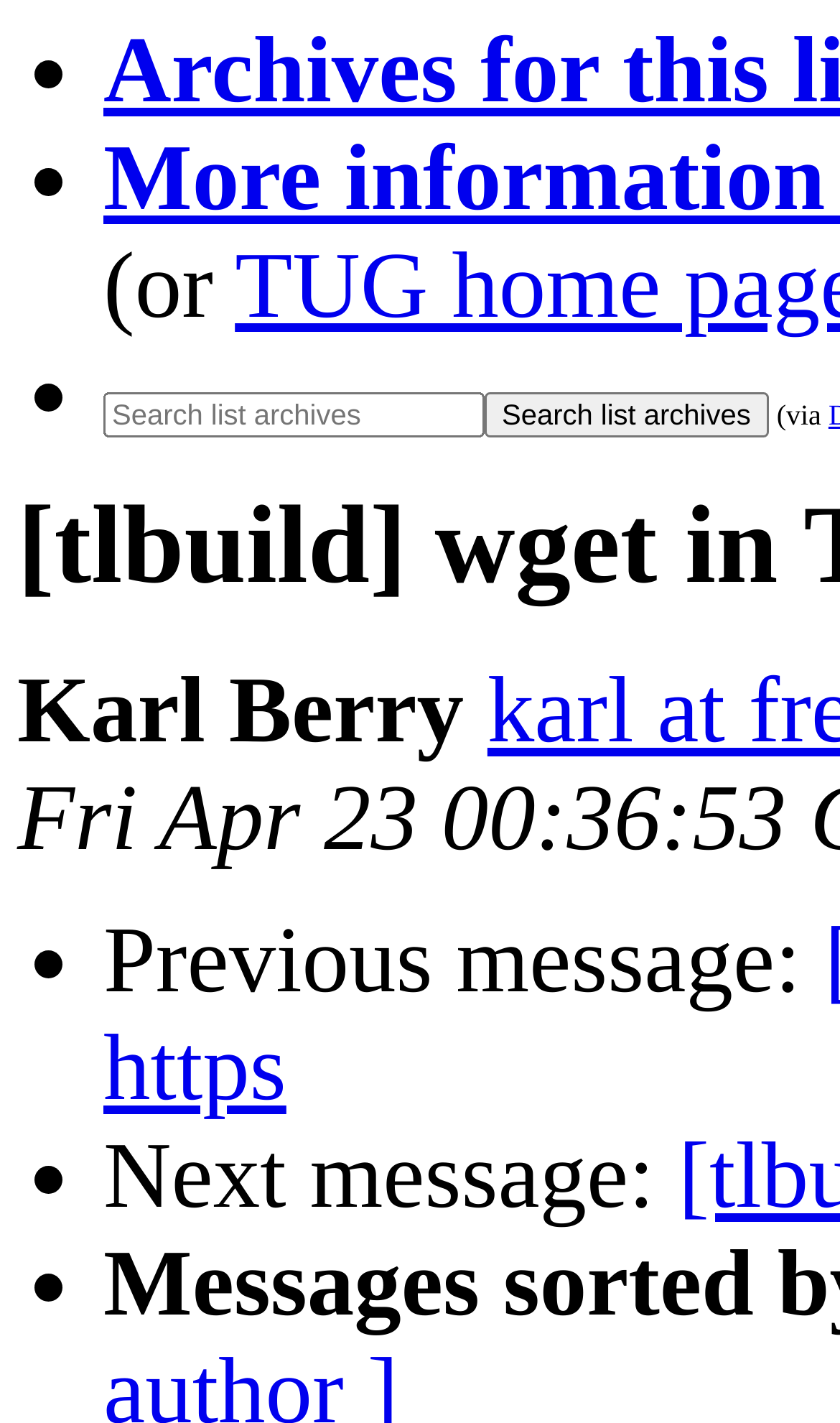What is the purpose of the textbox?
Refer to the image and offer an in-depth and detailed answer to the question.

The textbox is located next to the 'Search list archives' button, and its purpose is to input keywords to search the list archives.